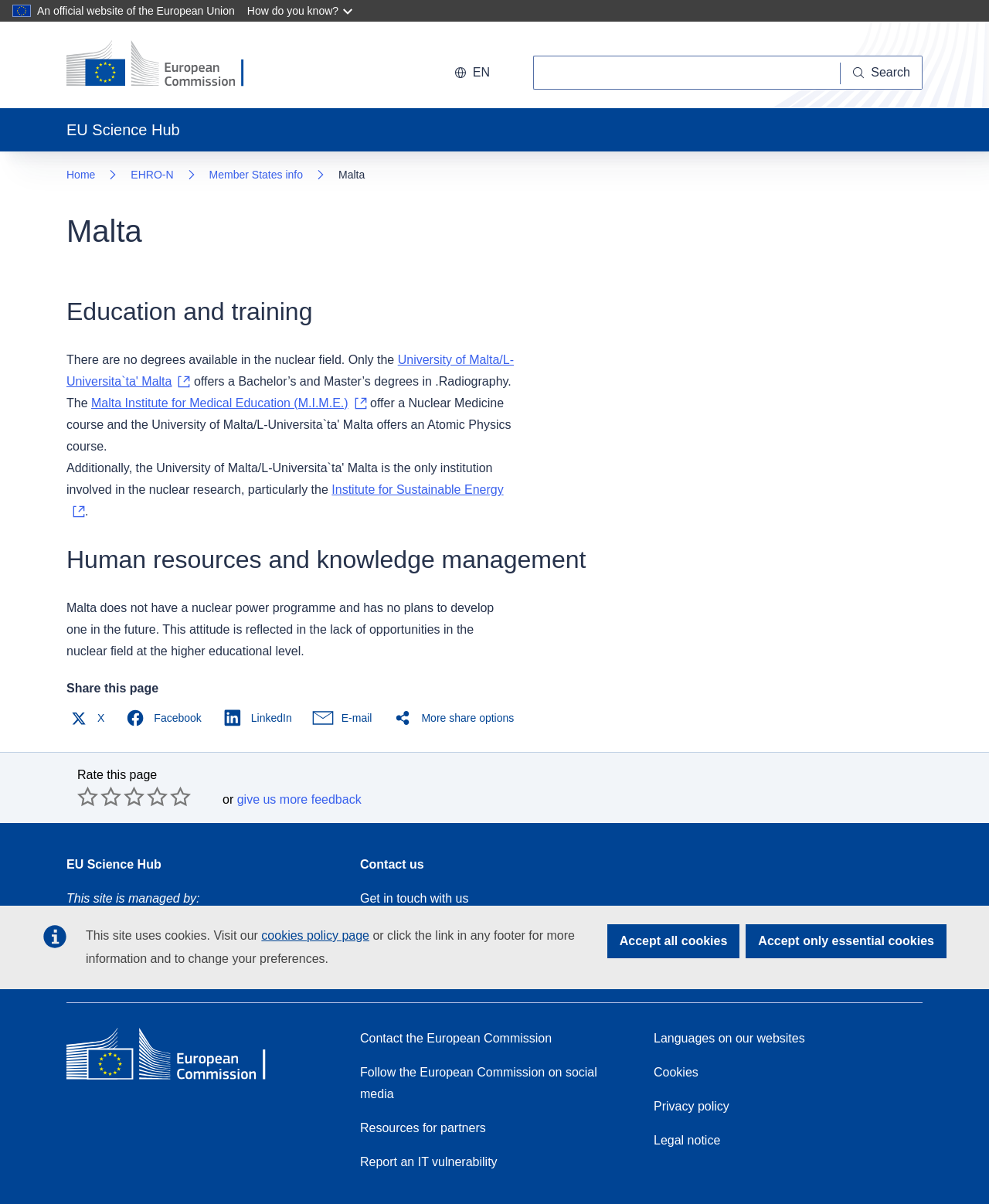Provide the bounding box coordinates of the section that needs to be clicked to accomplish the following instruction: "Get in touch with us."

[0.364, 0.741, 0.474, 0.751]